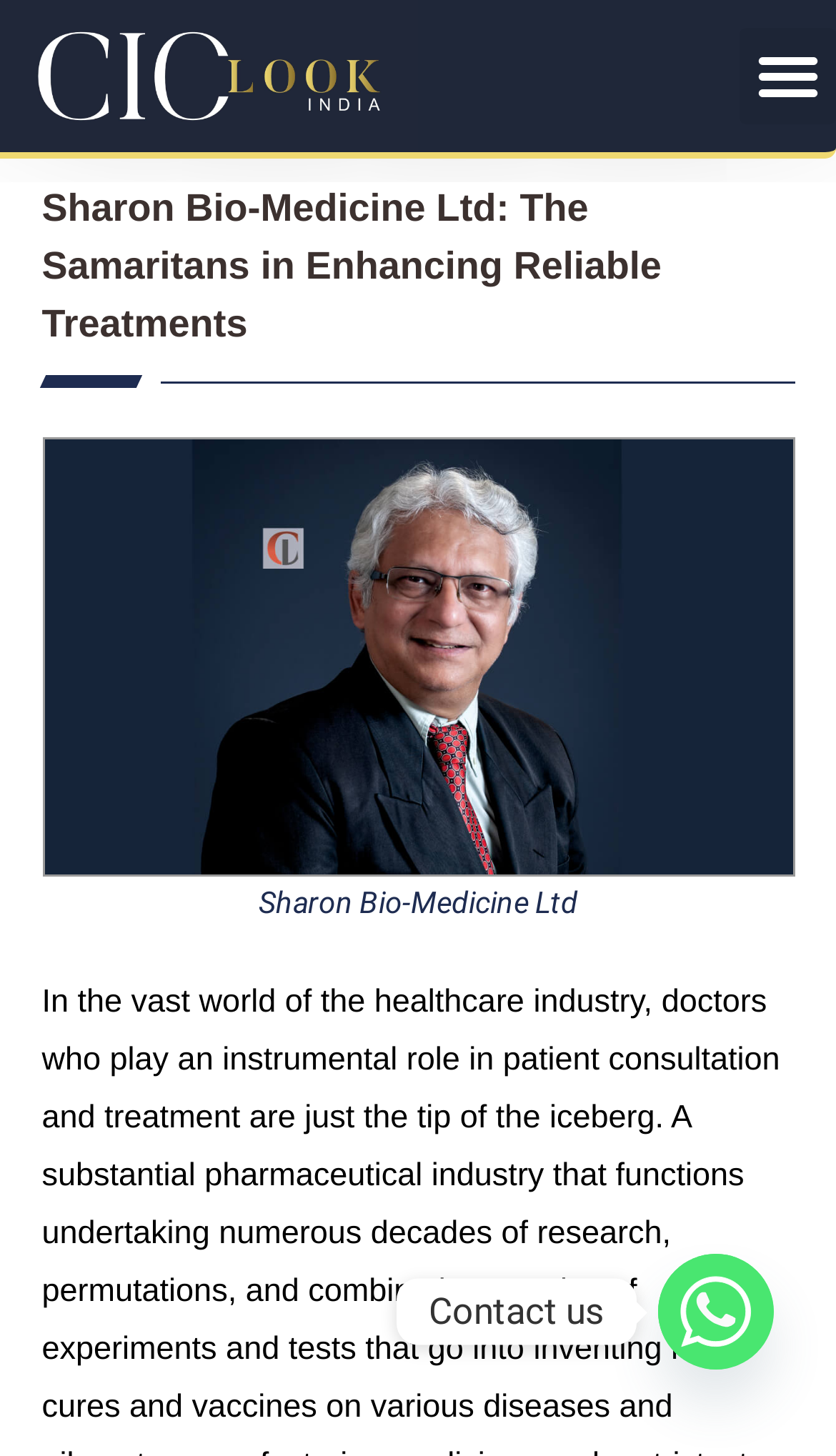What is the contact method provided?
Provide a concise answer using a single word or phrase based on the image.

Whatsapp